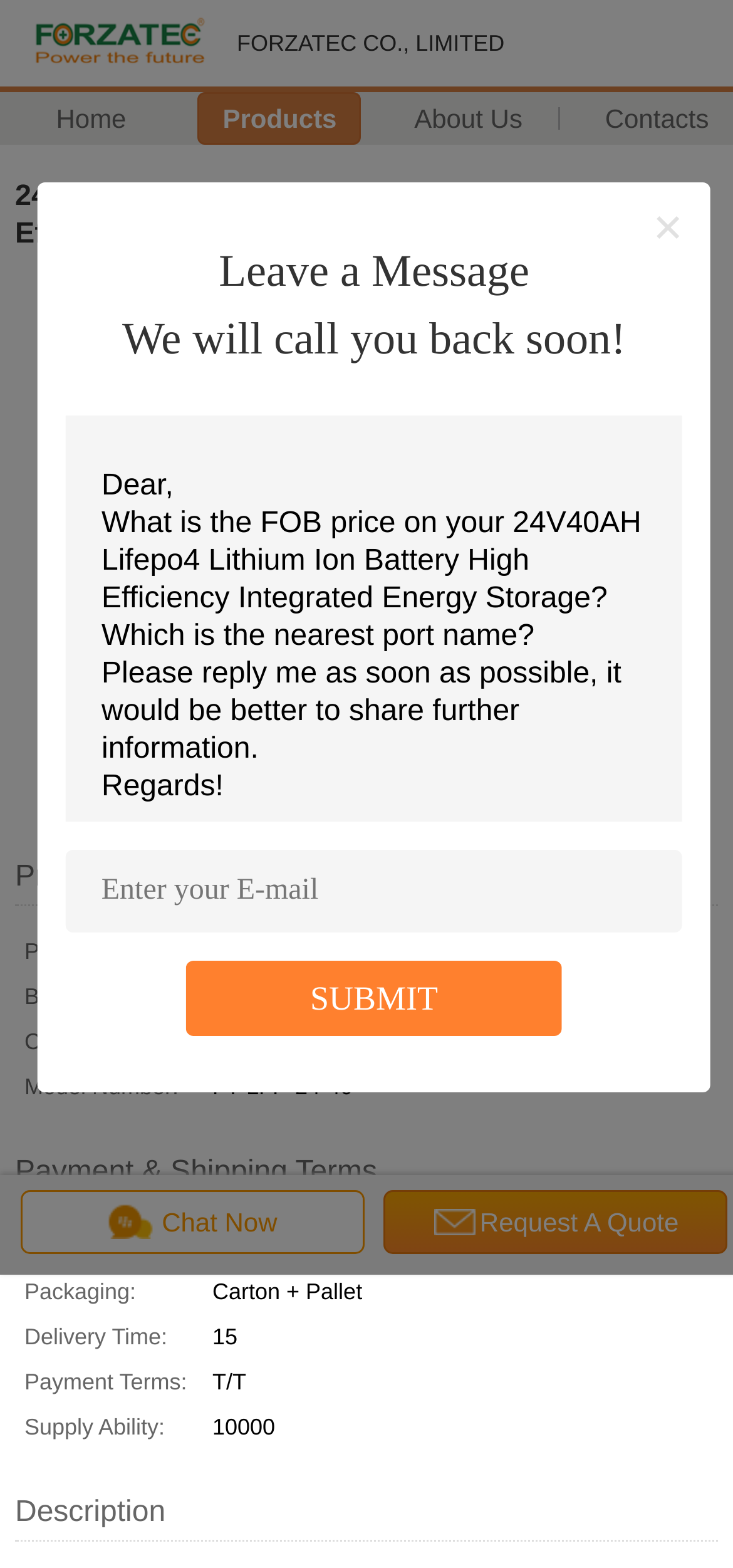What is the brand name of the lithium ion battery?
Please use the image to deliver a detailed and complete answer.

I found the brand name by looking at the table under 'Product Details' section, where it is listed as 'Brand Name:' with the value 'FORZATEC'.